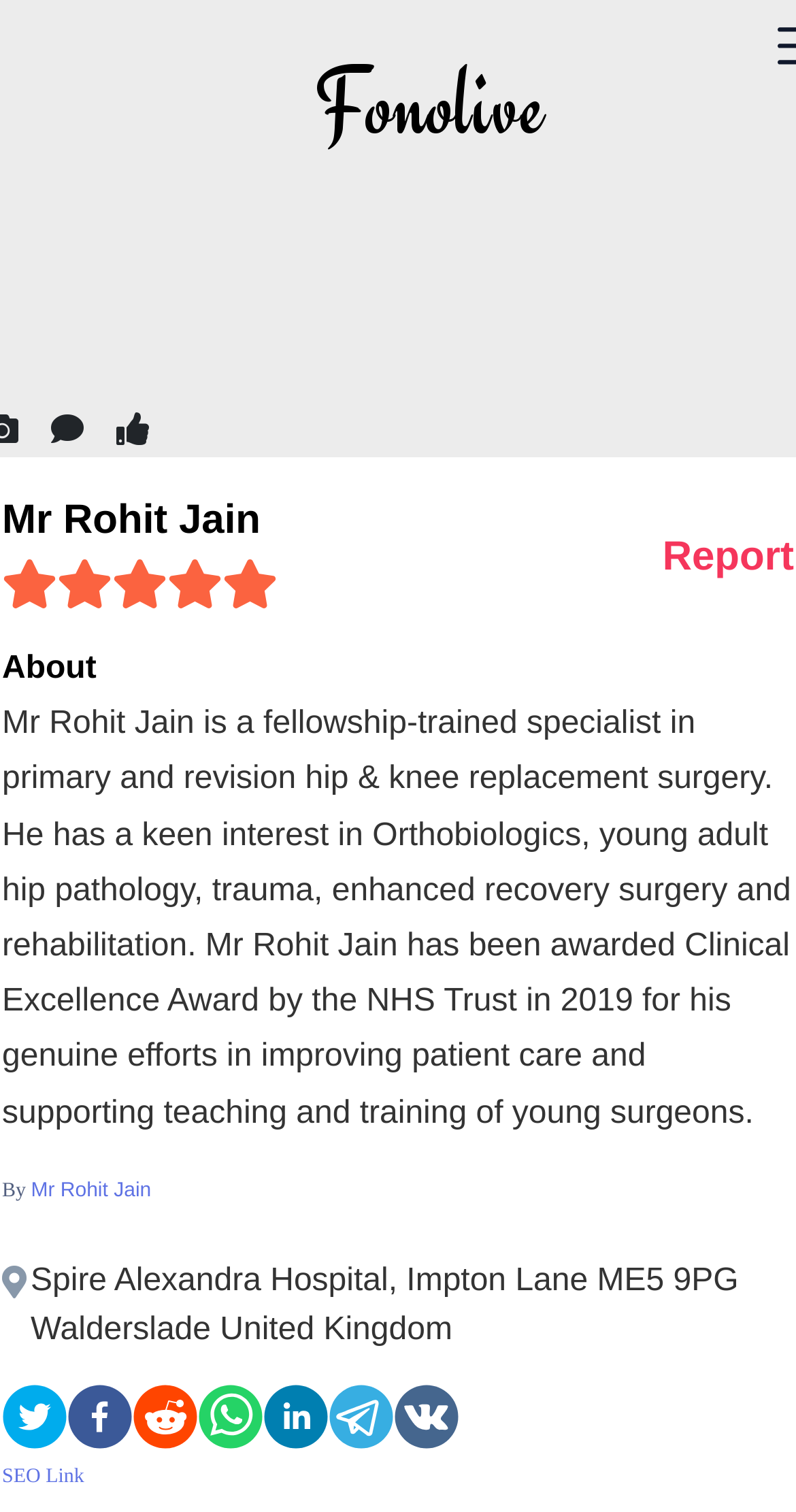What social media platforms are available?
Provide a short answer using one word or a brief phrase based on the image.

Twitter, Facebook, etc.